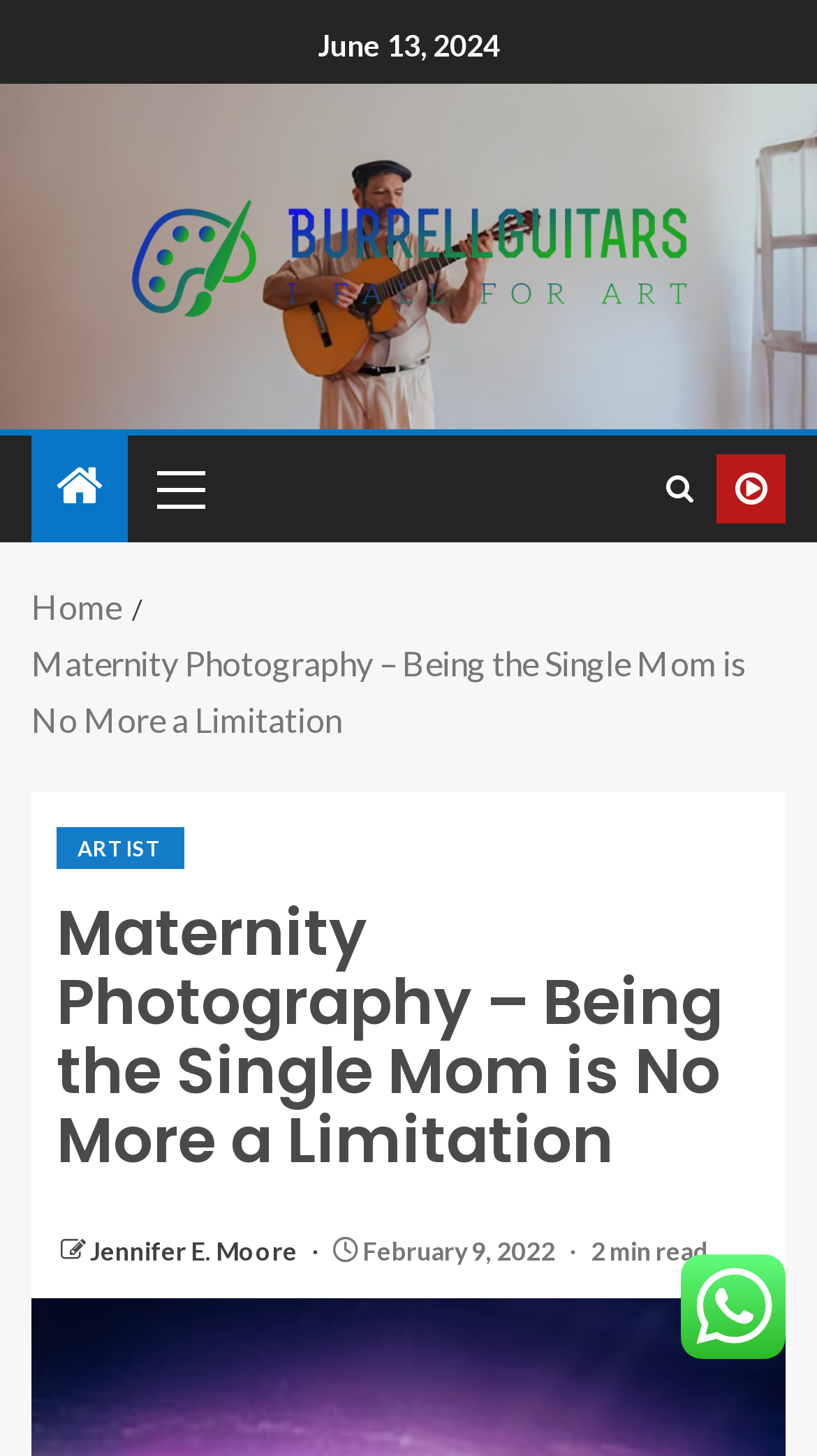Ascertain the bounding box coordinates for the UI element detailed here: "Jennifer E. Moore". The coordinates should be provided as [left, top, right, bottom] with each value being a float between 0 and 1.

[0.11, 0.848, 0.369, 0.869]